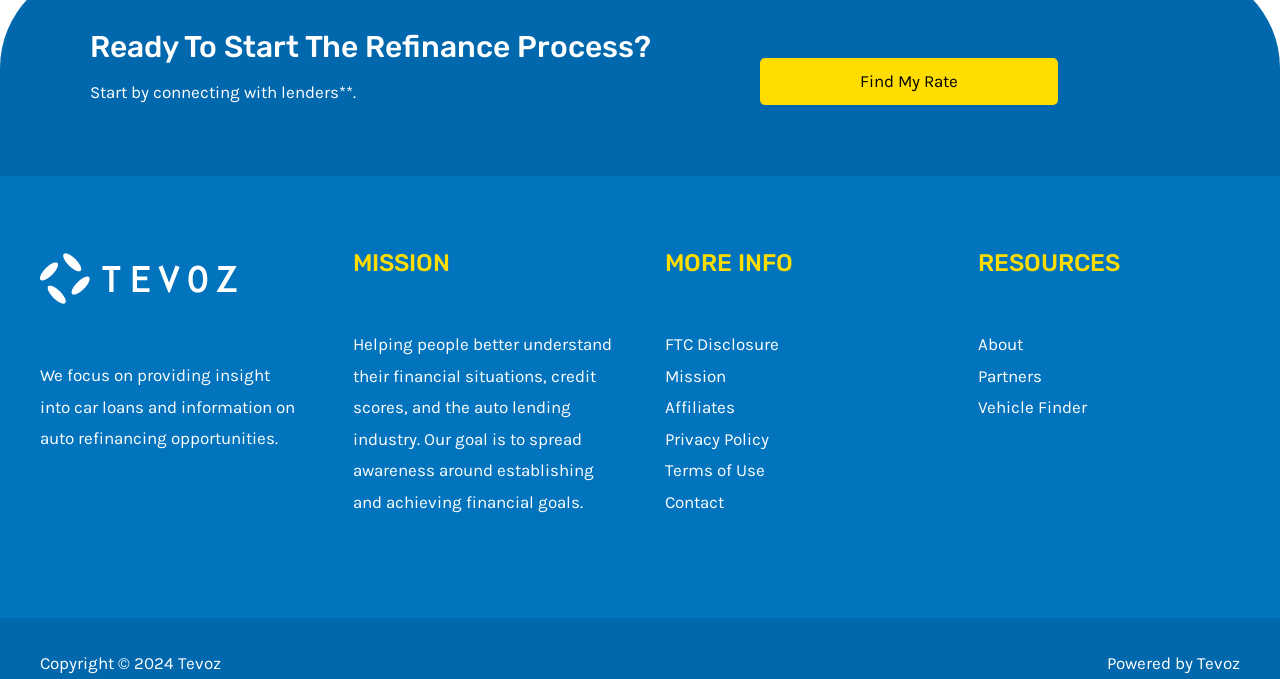Locate the bounding box coordinates of the clickable region to complete the following instruction: "Learn about vehicle finder."

[0.764, 0.585, 0.849, 0.614]